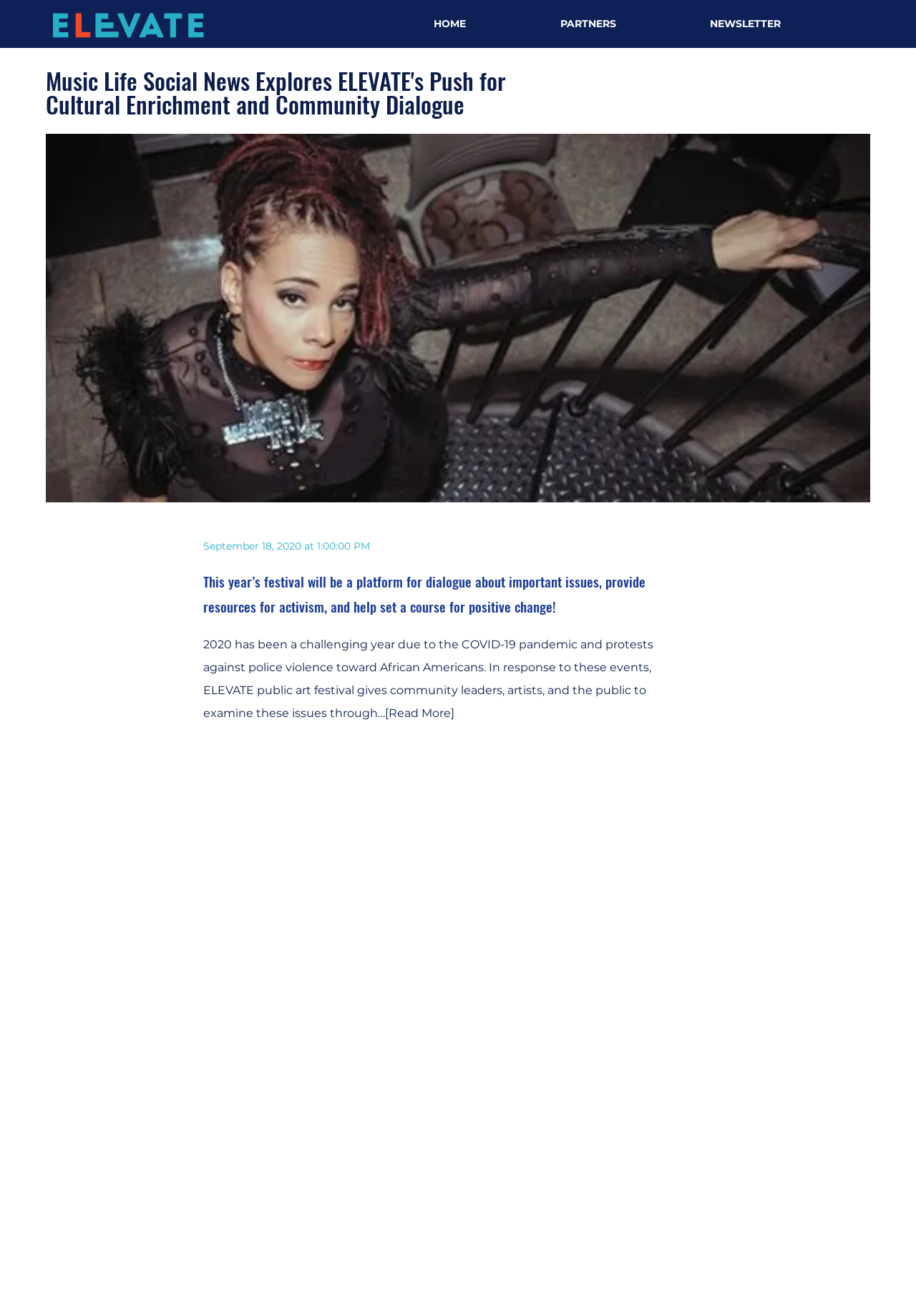Specify the bounding box coordinates (top-left x, top-left y, bottom-right x, bottom-right y) of the UI element in the screenshot that matches this description: Read More

[0.425, 0.537, 0.493, 0.547]